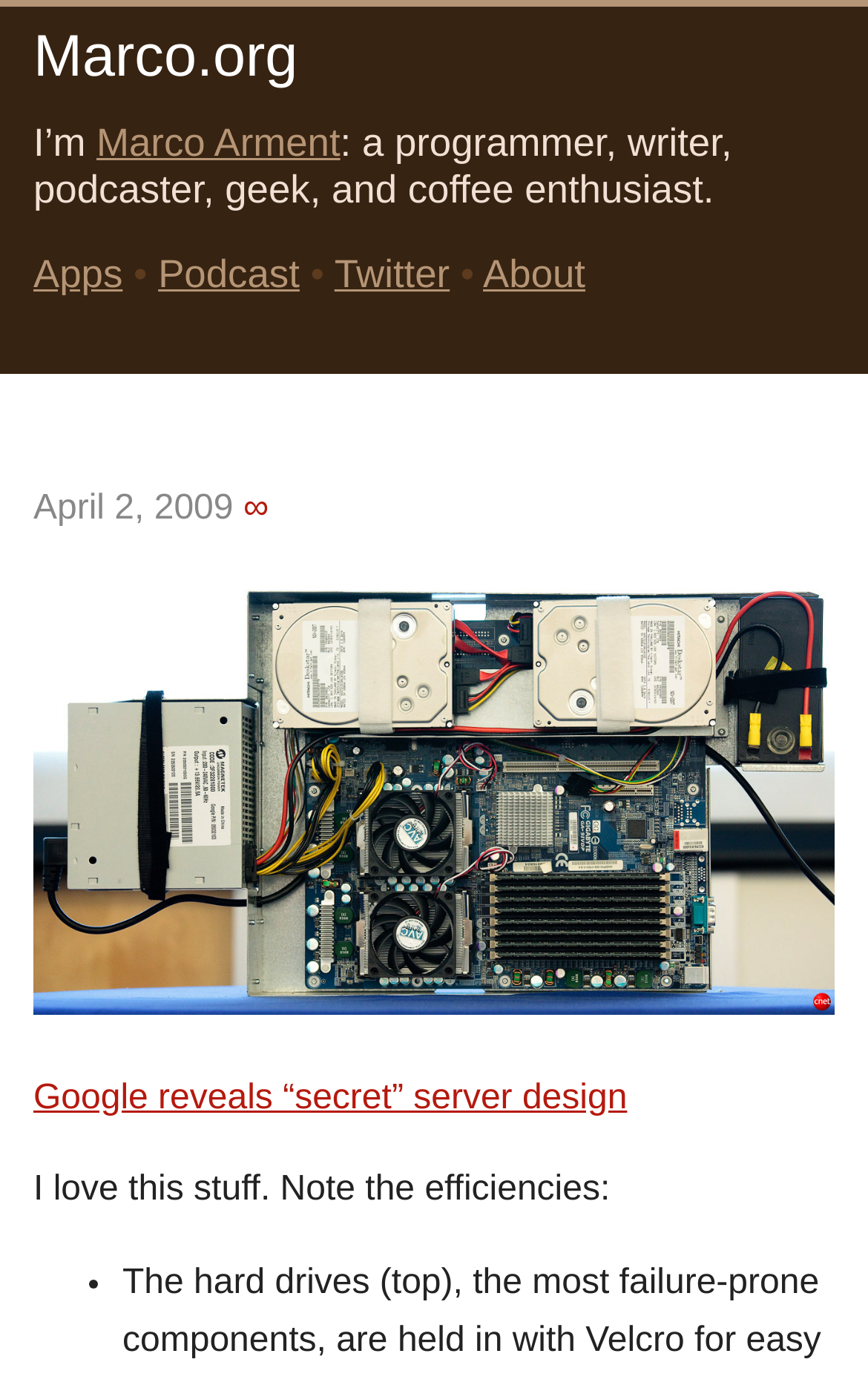Refer to the image and provide a thorough answer to this question:
What is the author's profession?

The author's profession can be found in the static text element with the text 'a programmer, writer, podcaster, geek, and coffee enthusiast.' which is located below the author's name.